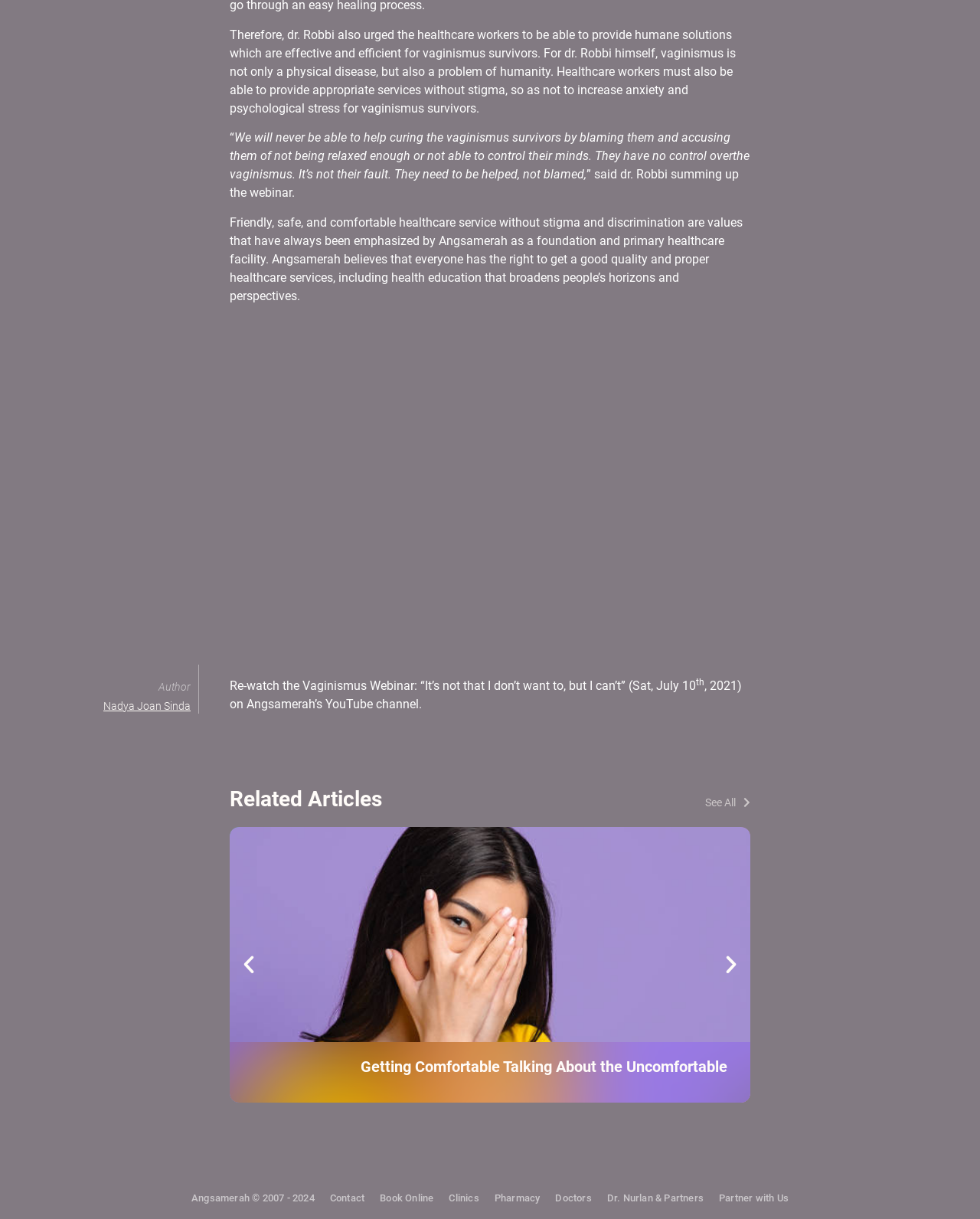Find the bounding box of the UI element described as: "Dr. Nurlan & Partners". The bounding box coordinates should be given as four float values between 0 and 1, i.e., [left, top, right, bottom].

[0.619, 0.978, 0.718, 0.988]